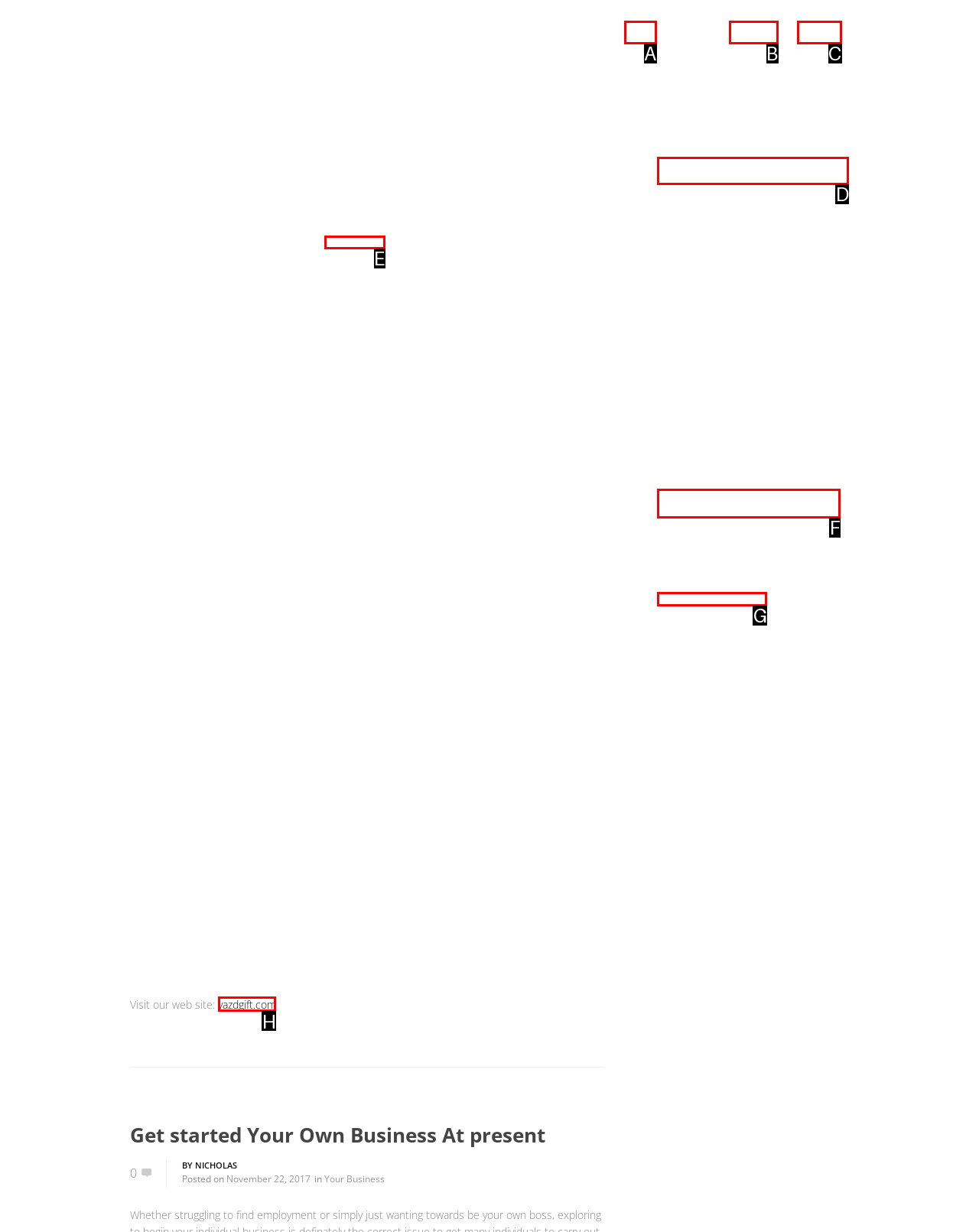Identify the correct UI element to click to follow this instruction: Visit the website 'yazdgift.com'
Respond with the letter of the appropriate choice from the displayed options.

H